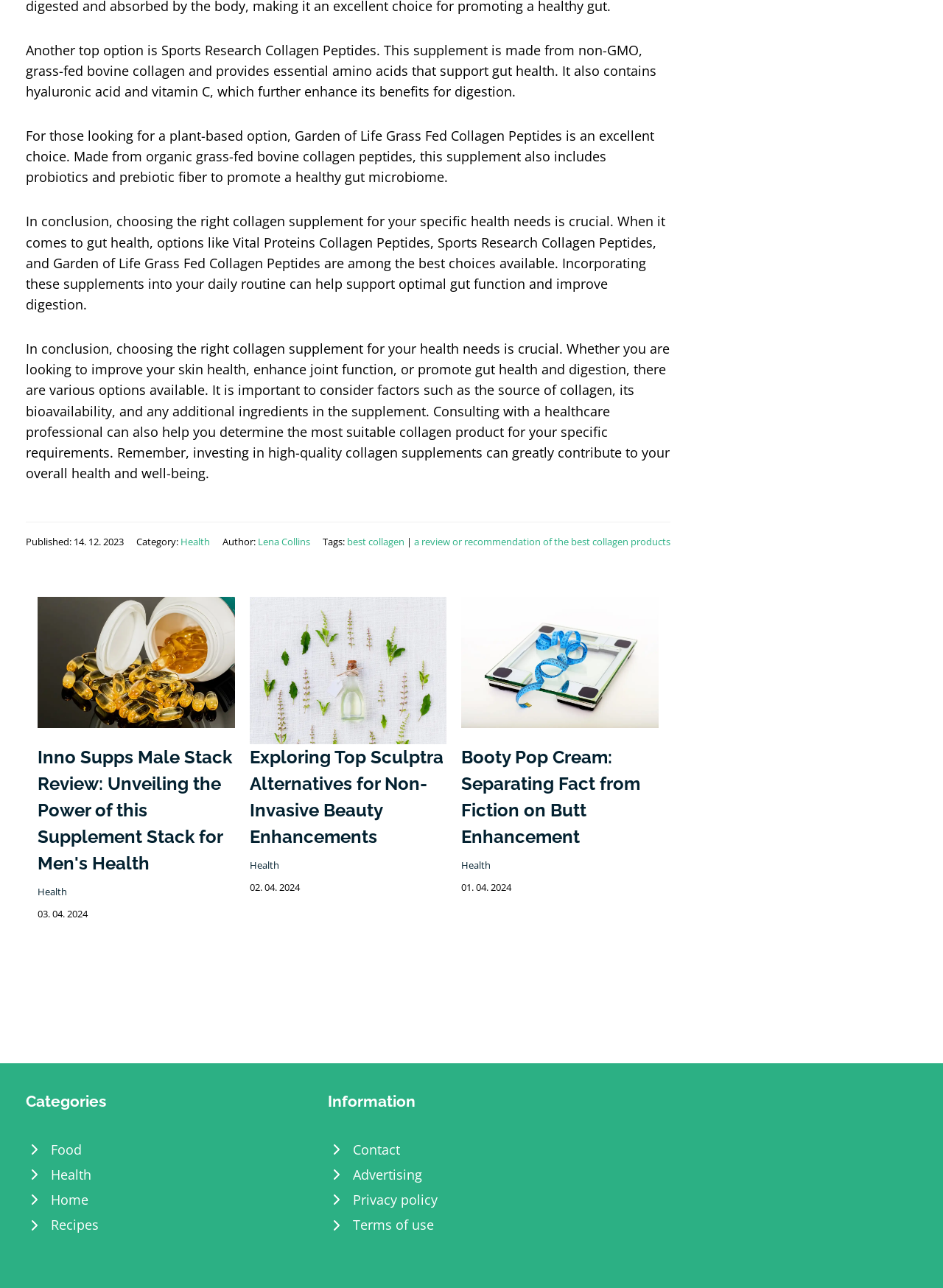Provide a brief response using a word or short phrase to this question:
What is the date of the second article?

03. 04. 2024